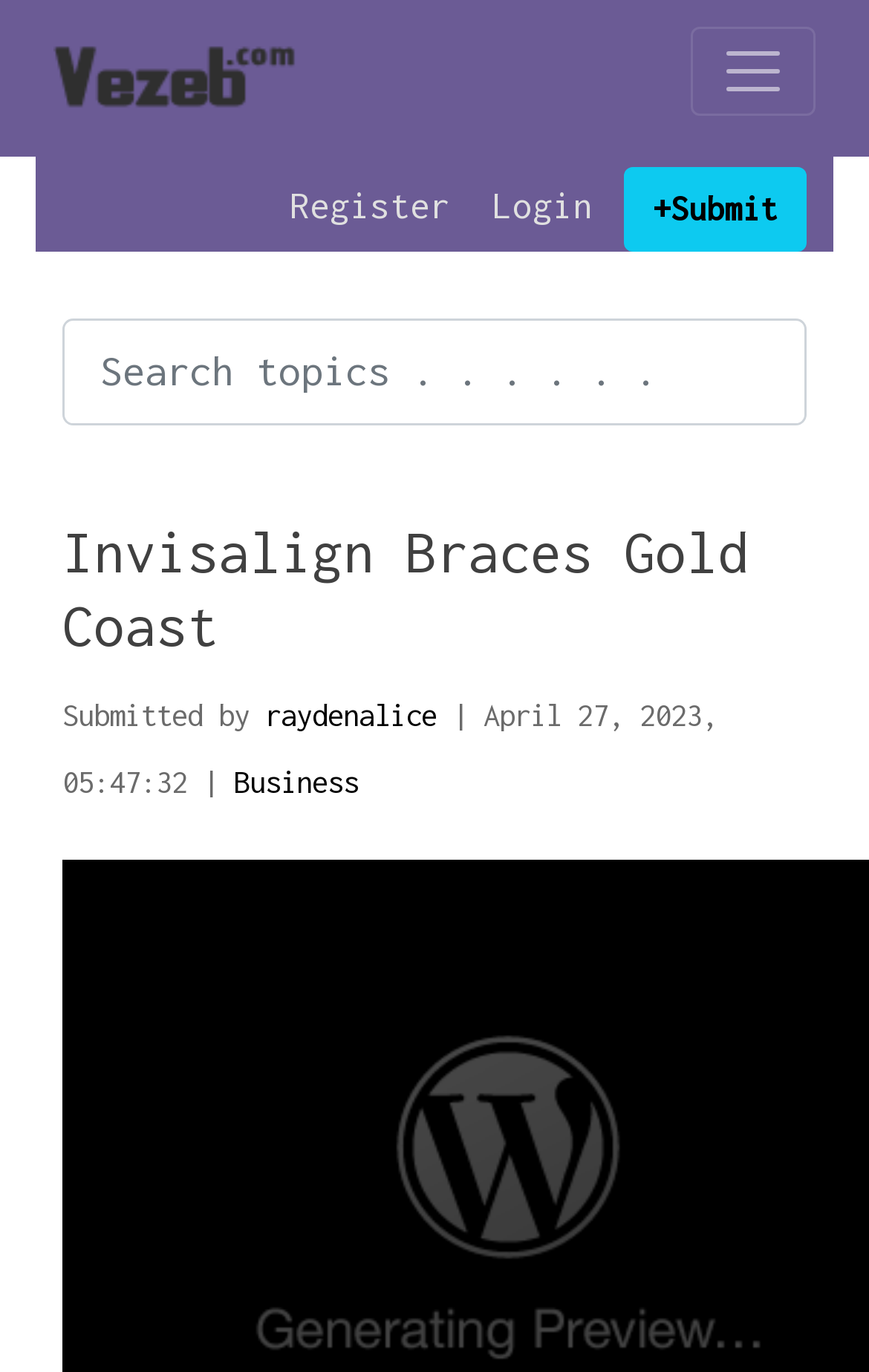Locate the bounding box coordinates of the clickable element to fulfill the following instruction: "Login to the account". Provide the coordinates as four float numbers between 0 and 1 in the format [left, top, right, bottom].

[0.554, 0.127, 0.695, 0.172]